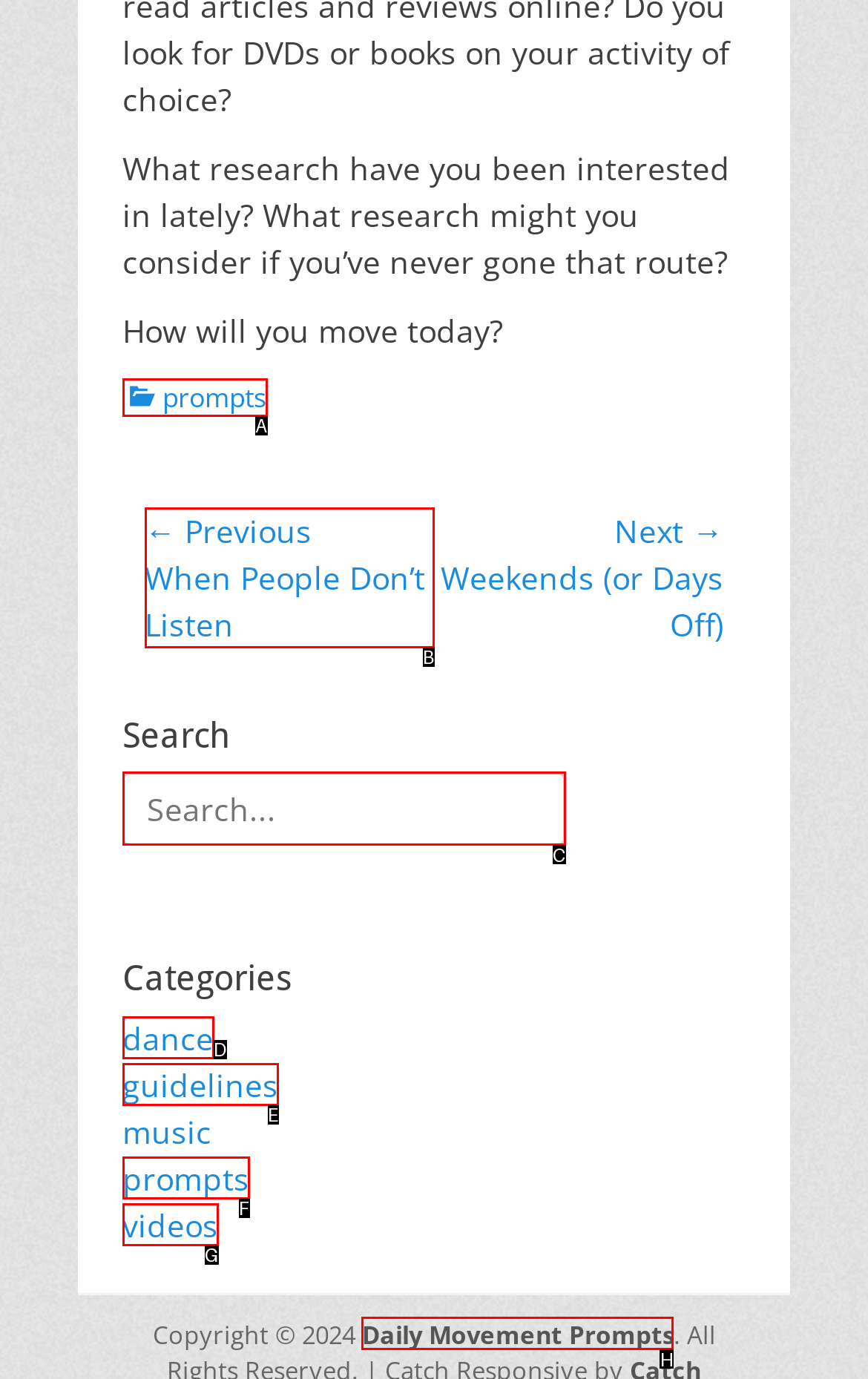Identify the appropriate choice to fulfill this task: Visit Daily Movement Prompts
Respond with the letter corresponding to the correct option.

H